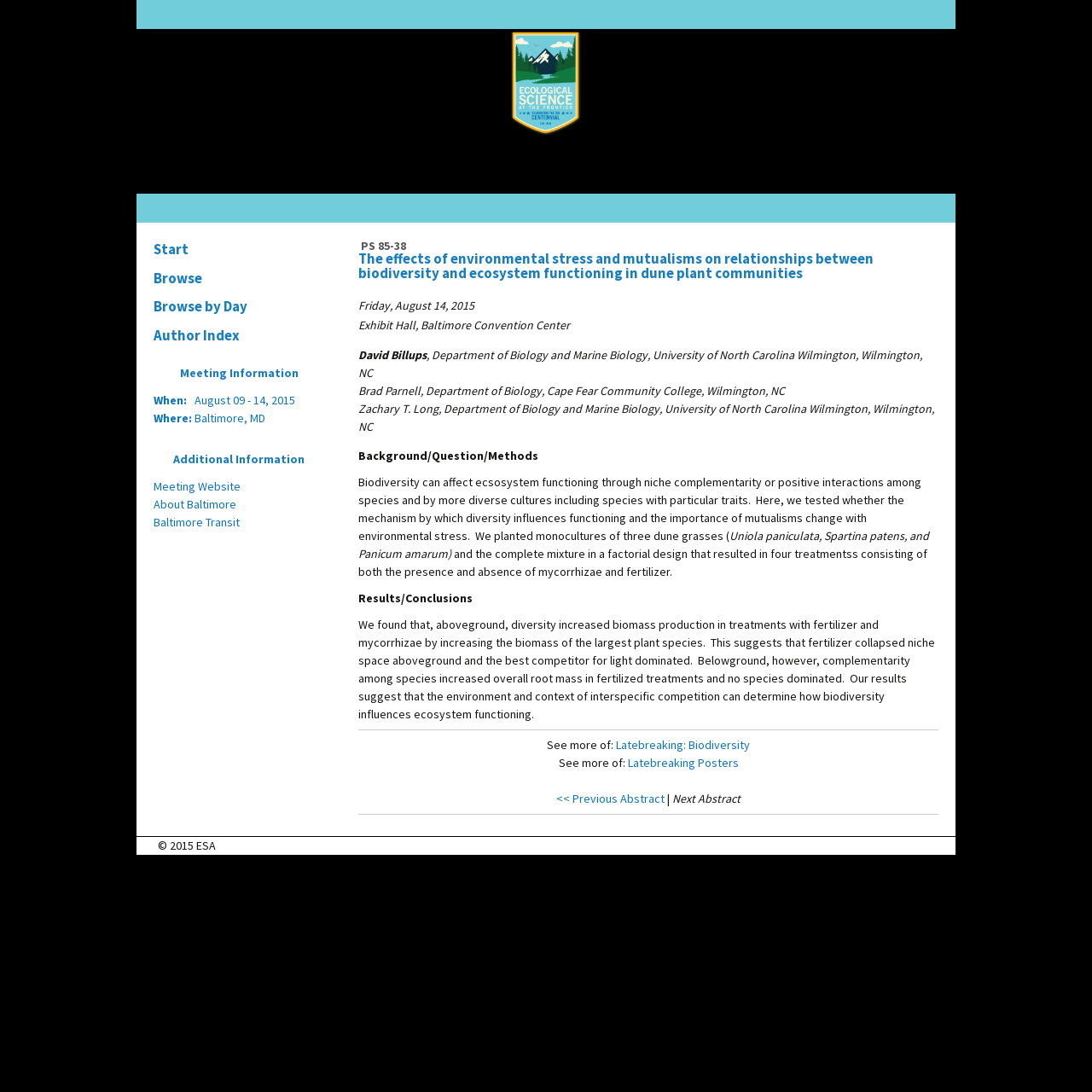Identify the bounding box coordinates for the element that needs to be clicked to fulfill this instruction: "Go to the next abstract". Provide the coordinates in the format of four float numbers between 0 and 1: [left, top, right, bottom].

[0.616, 0.724, 0.678, 0.738]